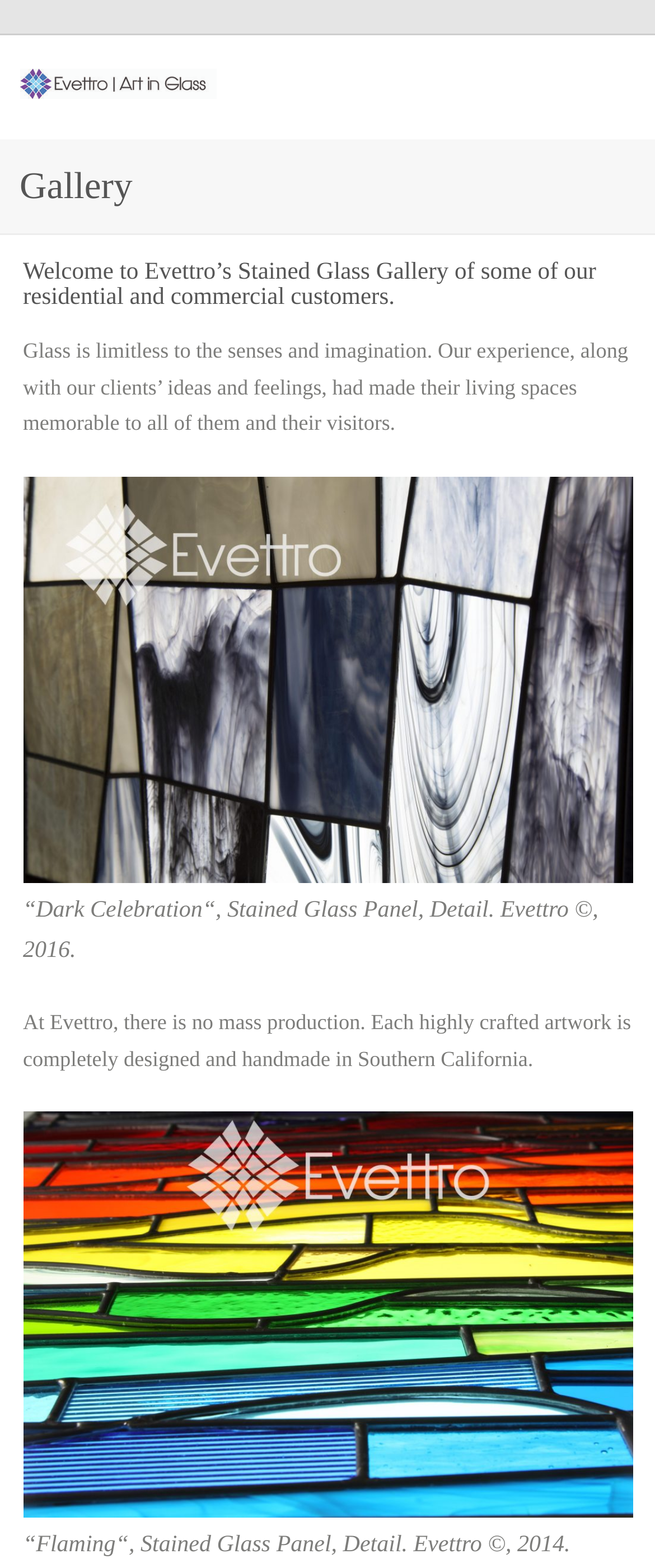Give a one-word or short-phrase answer to the following question: 
What is the name of the company?

Evettro